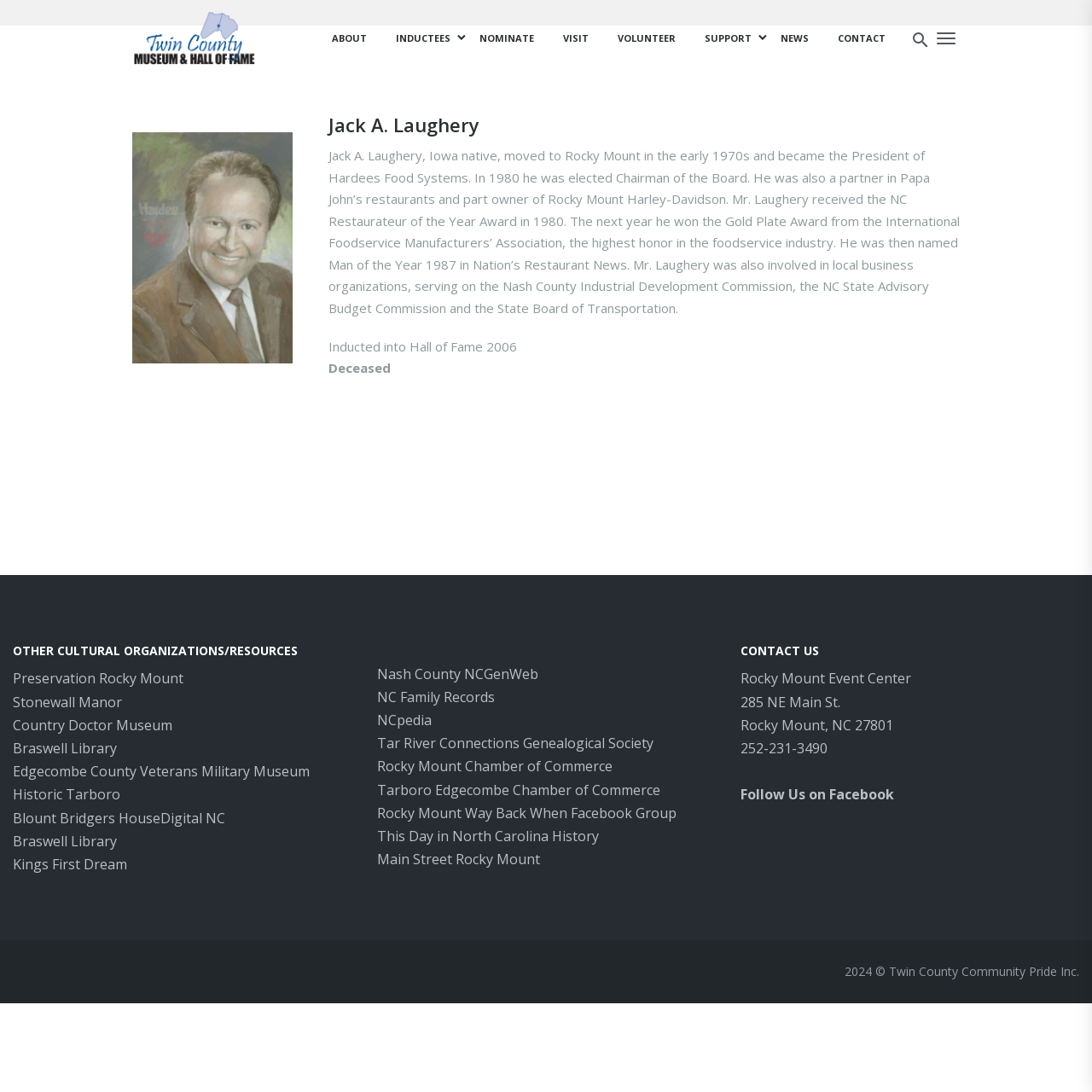Create a full and detailed caption for the entire webpage.

The webpage is about Jack A. Laughery, an inductee into the Twin County Hall of Fame. At the top left corner, there is a main logo image. Below the logo, there is a horizontal navigation menu with links to different sections of the website, including "ABOUT", "INDUCTEES", "NOMINATE", "VISIT", "VOLUNTEER", "SUPPORT", "NEWS", and "CONTACT".

The main content of the page is divided into two sections. The top section is about Jack A. Laughery, with a heading that displays his name. Below the heading, there is an image of Jack A. Laughery, followed by a paragraph of text that describes his biography, including his early life, career, and achievements. There are also three additional lines of text that provide more information about his induction into the Hall of Fame, his passing, and a separator line.

The bottom section of the page is titled "OTHER CULTURAL ORGANIZATIONS/RESOURCES" and lists various links to external websites and resources, including museums, libraries, and historical organizations. These links are organized in a vertical list, with each link displayed on a separate line.

At the bottom right corner of the page, there is a "CONTACT US" section that provides the address, phone number, and Facebook link of the Rocky Mount Event Center. There is also a copyright notice at the very bottom of the page.